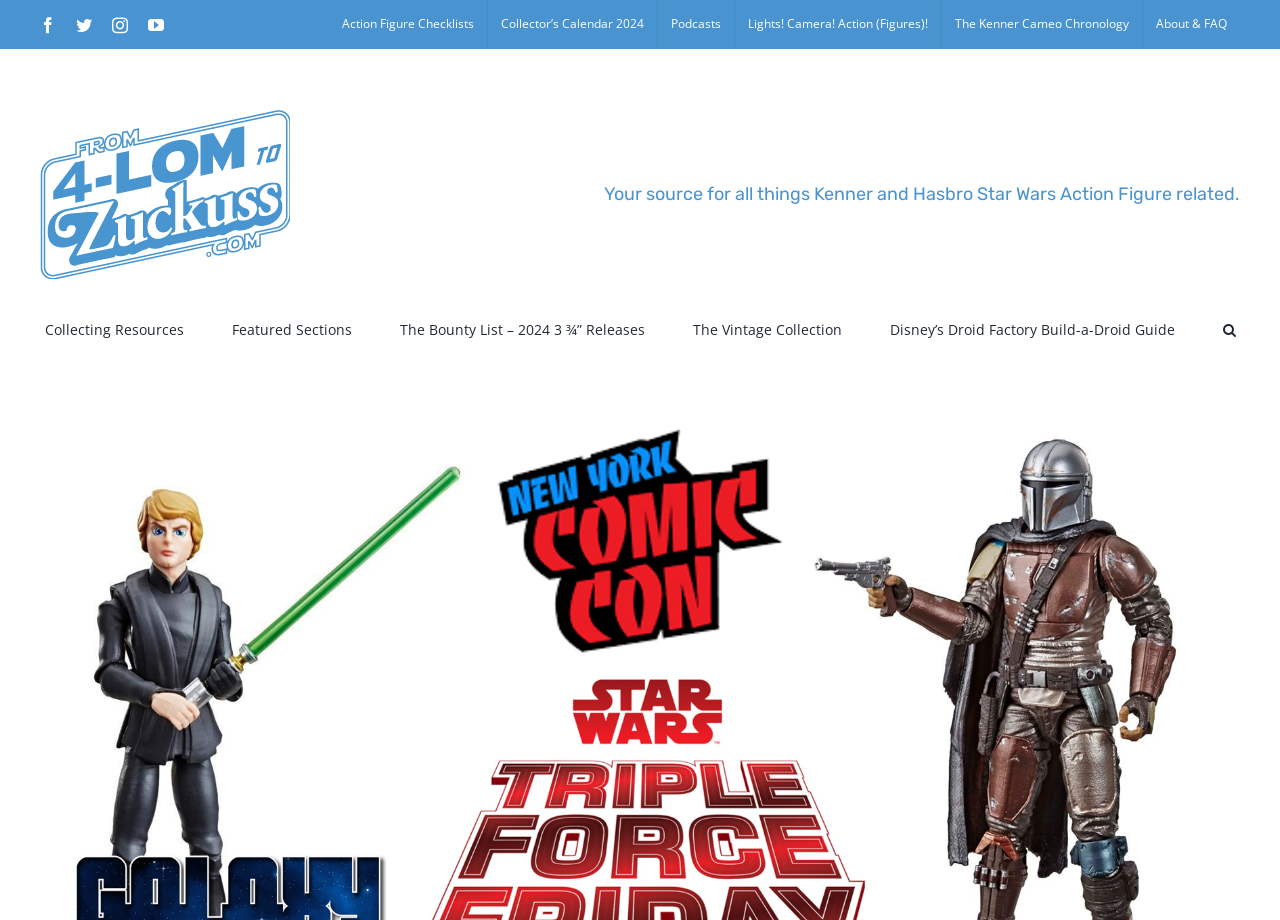Find the bounding box coordinates of the clickable region needed to perform the following instruction: "Check the Collector’s Calendar 2024". The coordinates should be provided as four float numbers between 0 and 1, i.e., [left, top, right, bottom].

[0.381, 0.0, 0.513, 0.052]